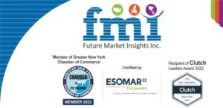Analyze the image and answer the question with as much detail as possible: 
How many certifications are displayed below the logo?

The image shows three certifications and recognitions below the logo, including a membership emblem from the Greater New York Chamber of Commerce, a certification badge from ESOMAR, and a badge for the Clutch Leaders Award 2022.